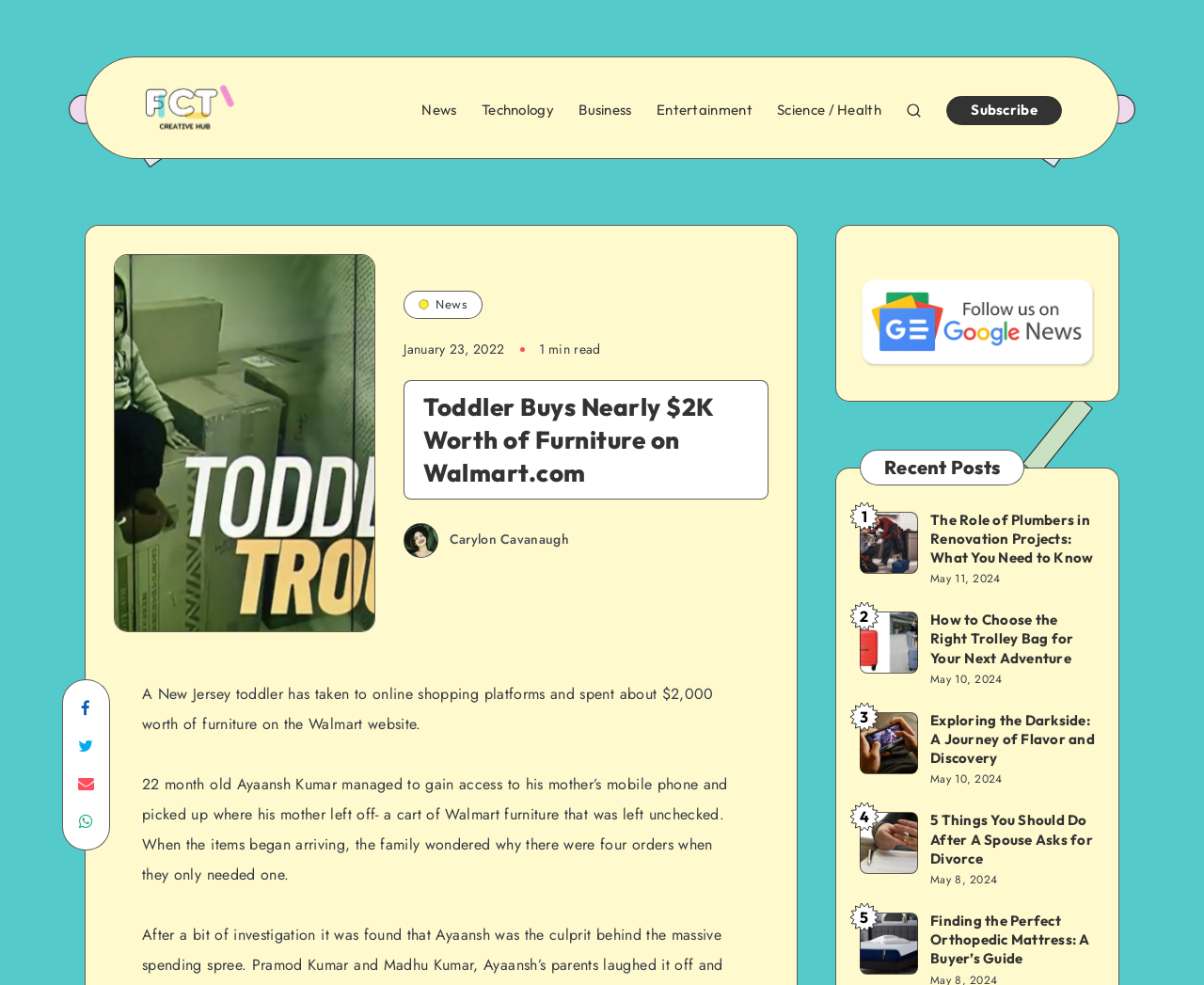What is the category of the news article?
Please answer the question as detailed as possible based on the image.

I determined the answer by looking at the top navigation bar, which has links to different categories such as News, Technology, Business, Entertainment, and Science/Health. The current article is categorized under News.